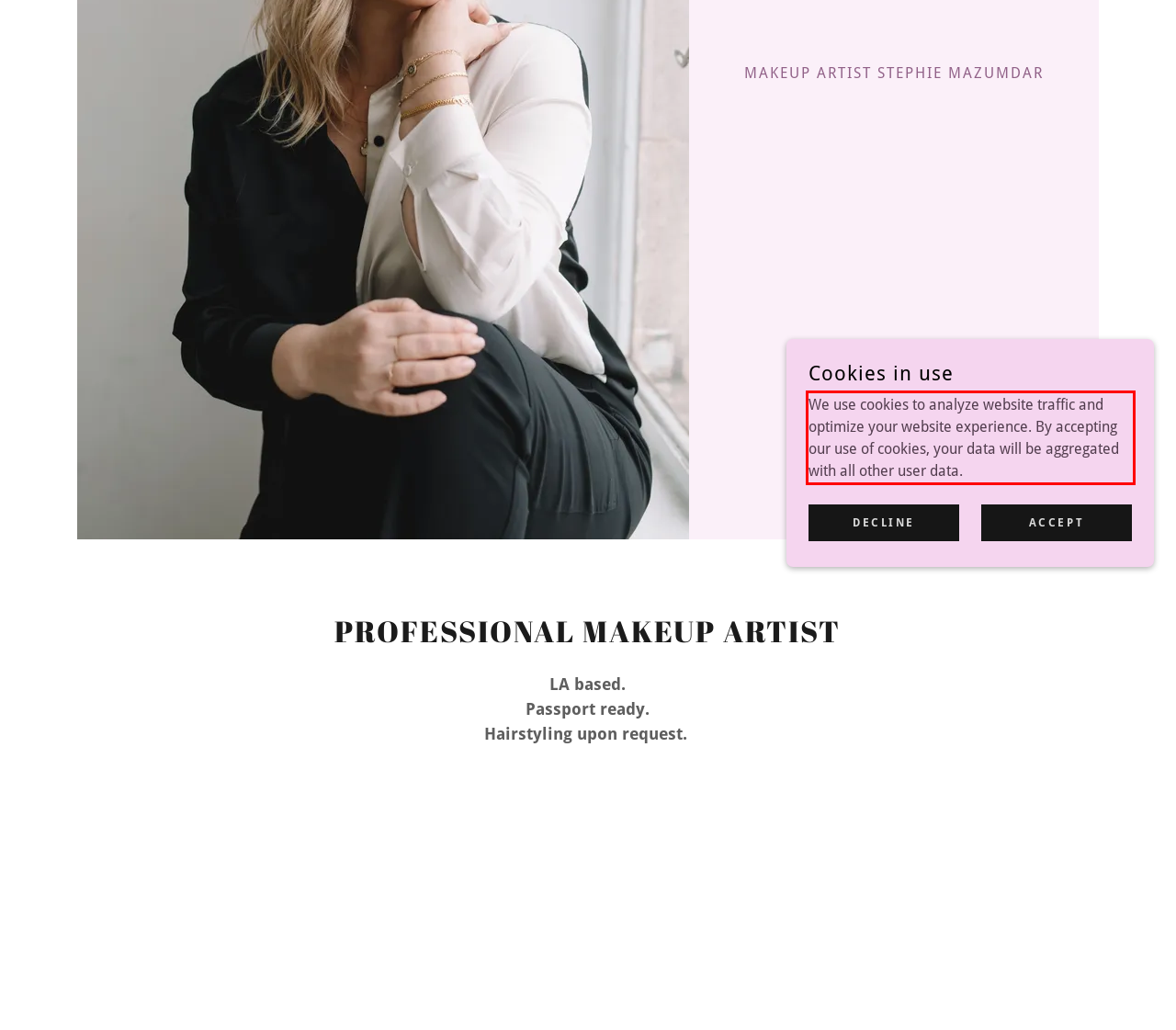Identify the text inside the red bounding box on the provided webpage screenshot by performing OCR.

We use cookies to analyze website traffic and optimize your website experience. By accepting our use of cookies, your data will be aggregated with all other user data.